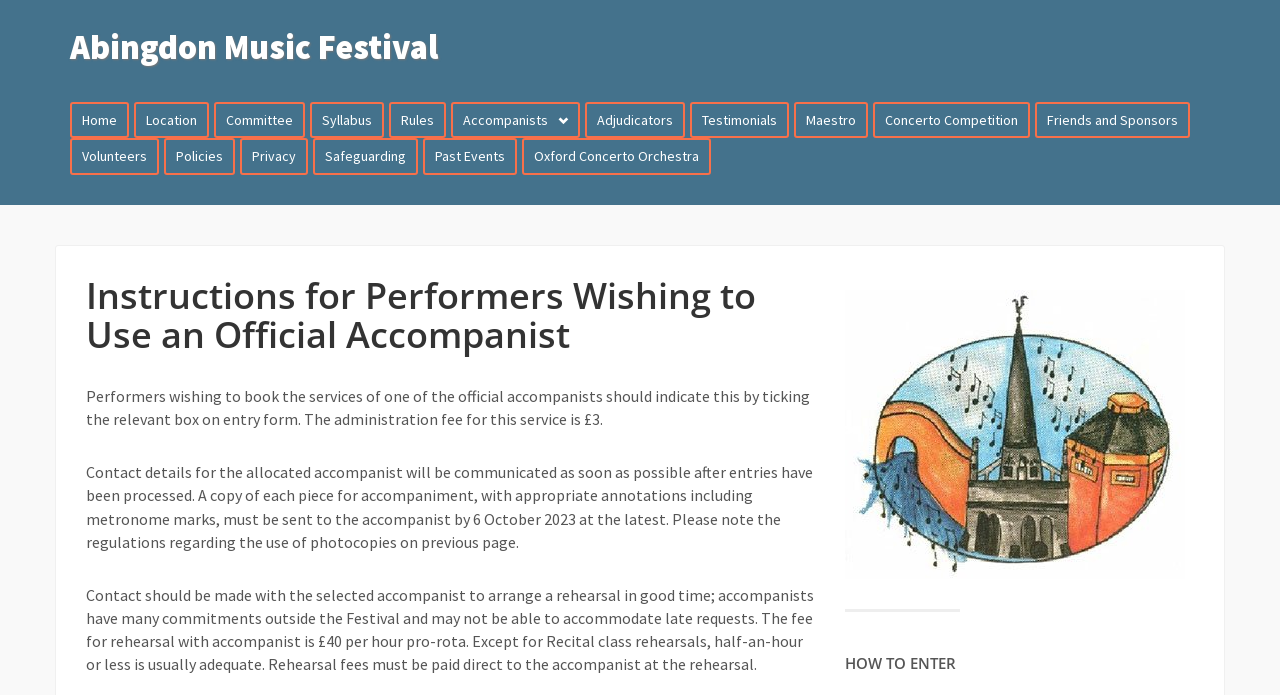Locate the primary heading on the webpage and return its text.

Instructions for Performers Wishing to Use an Official Accompanist